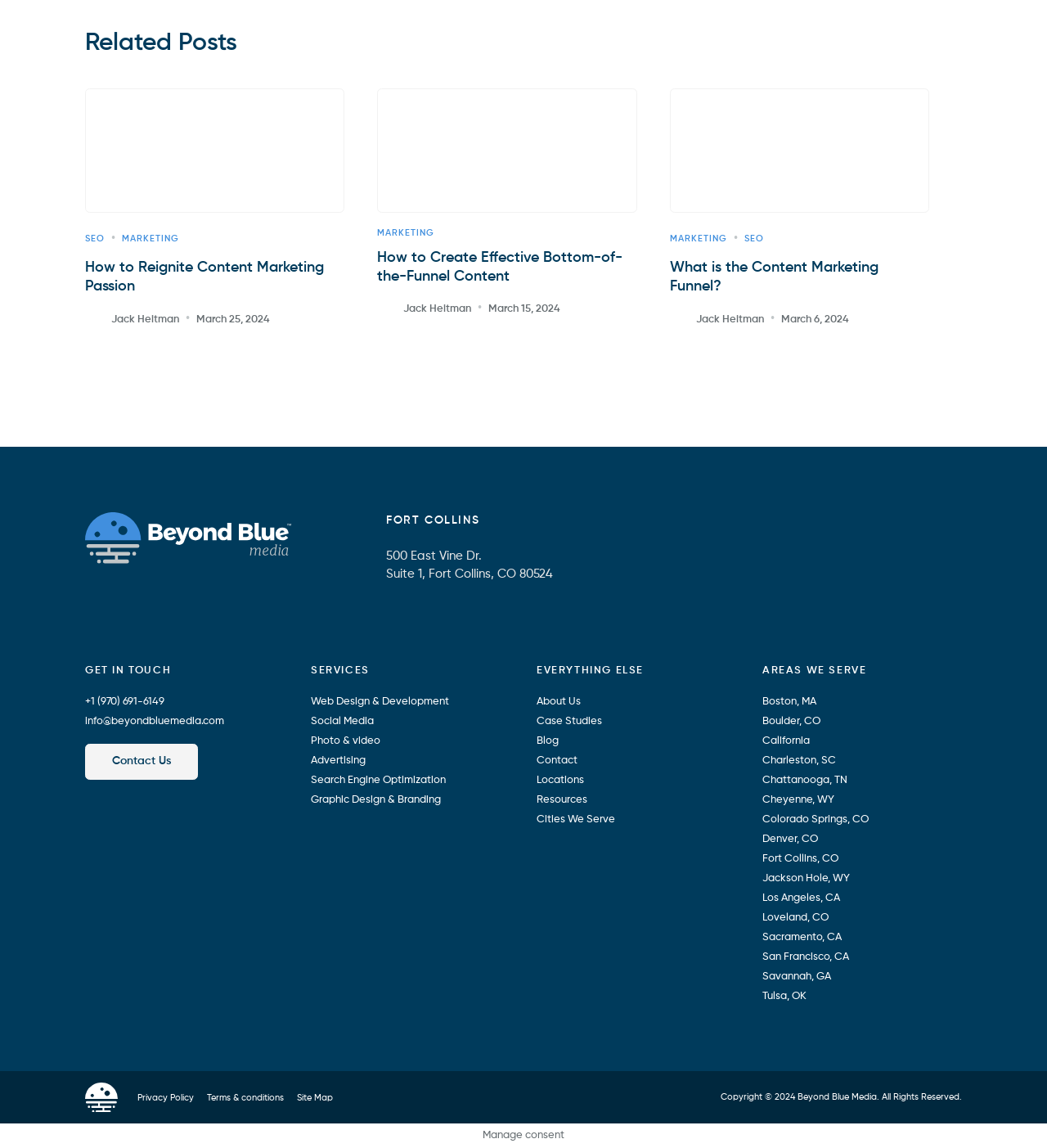Determine the bounding box coordinates of the area to click in order to meet this instruction: "Click on the 'home' link".

None